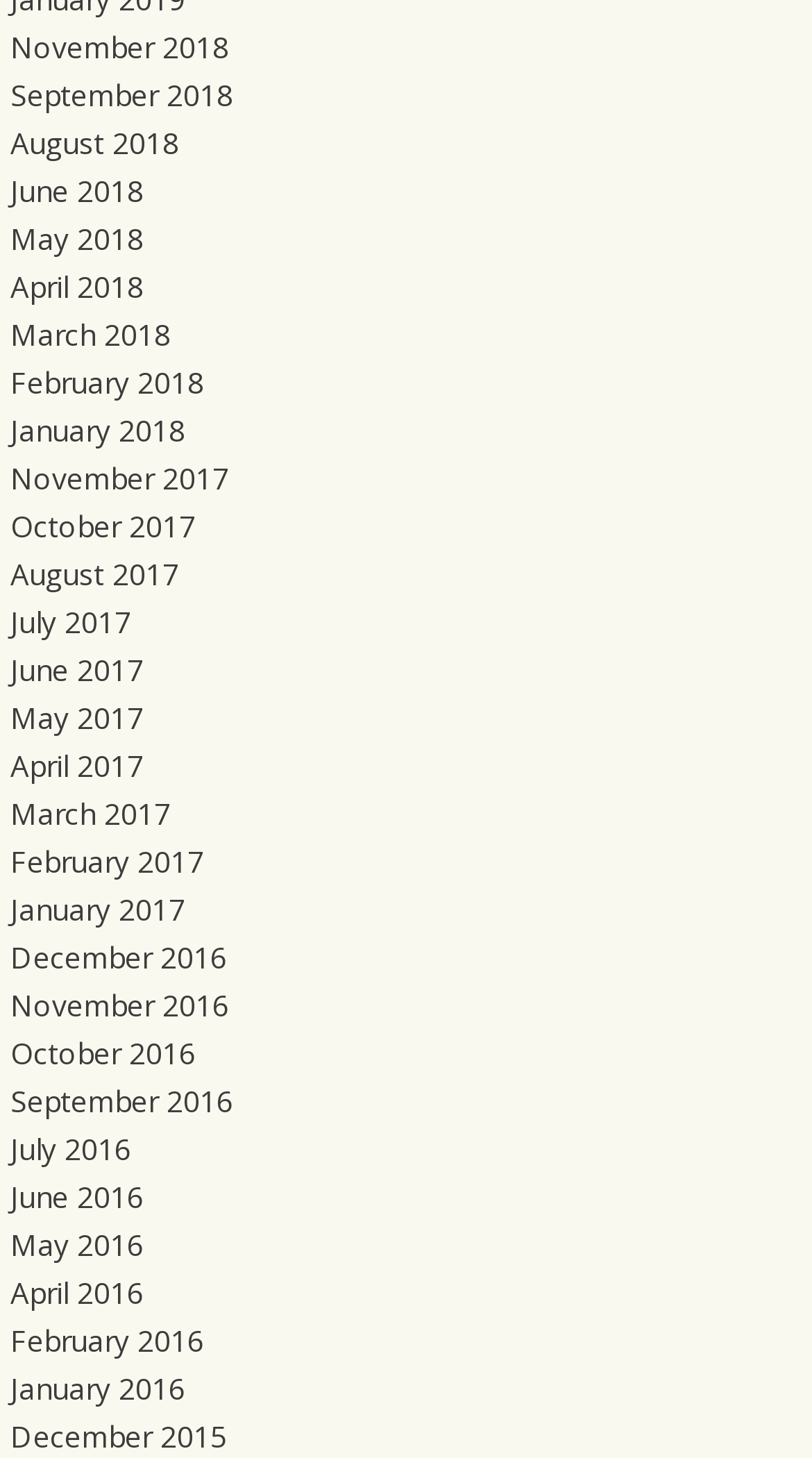Using the format (top-left x, top-left y, bottom-right x, bottom-right y), provide the bounding box coordinates for the described UI element. All values should be floating point numbers between 0 and 1: February 2016

[0.013, 0.905, 0.251, 0.932]